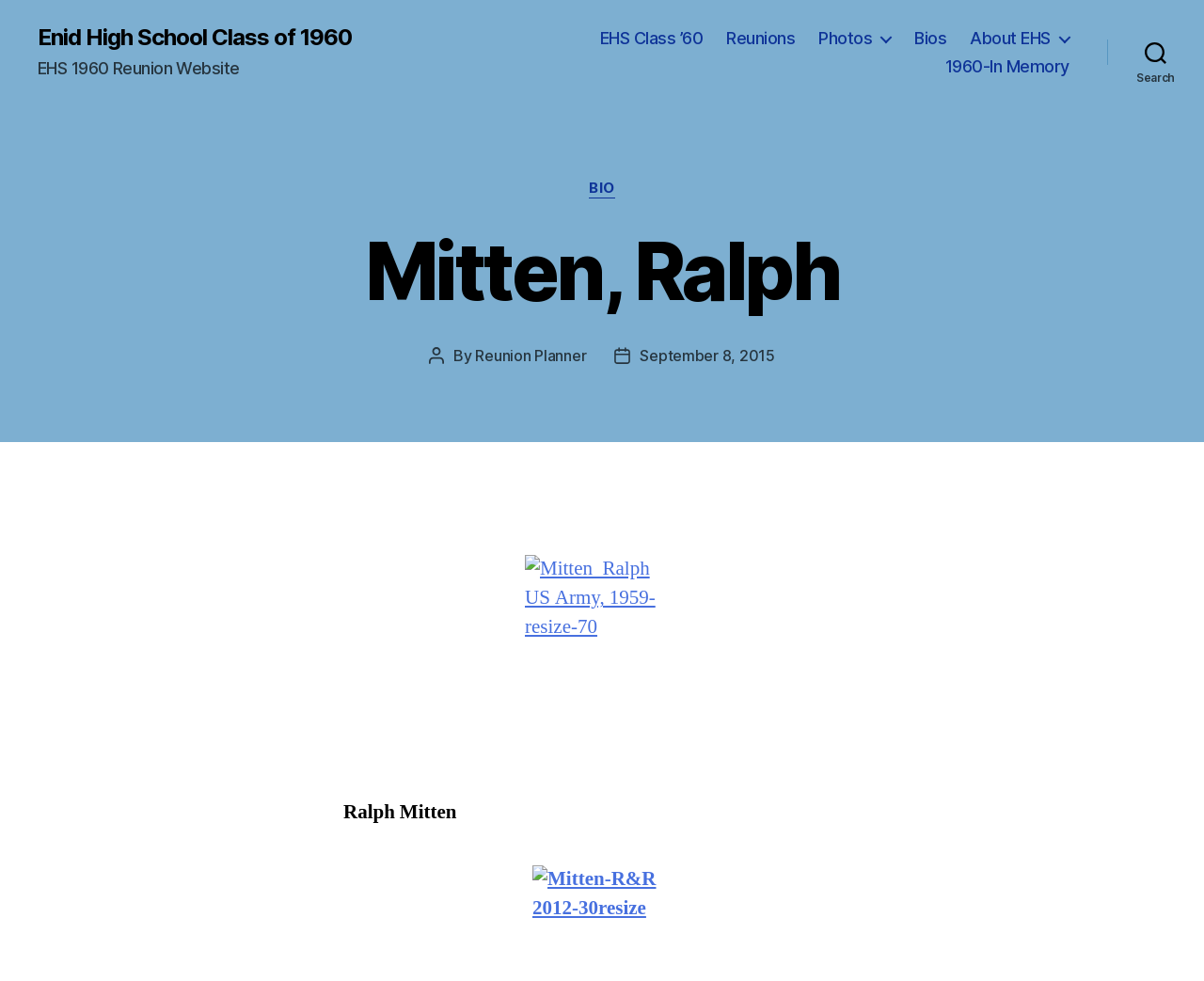Given the element description: "Photos", predict the bounding box coordinates of this UI element. The coordinates must be four float numbers between 0 and 1, given as [left, top, right, bottom].

[0.68, 0.029, 0.74, 0.049]